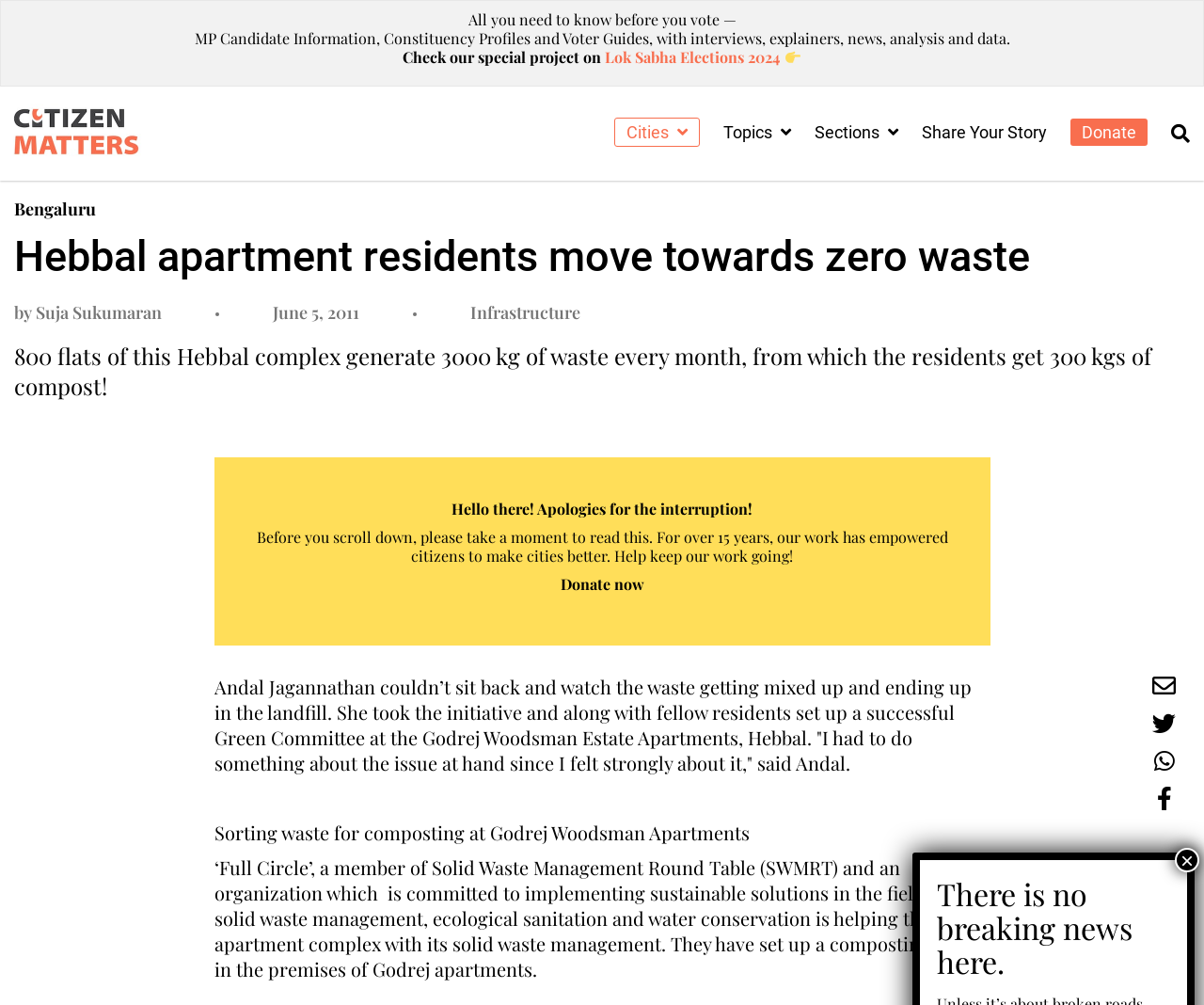Specify the bounding box coordinates of the area to click in order to follow the given instruction: "Share this article on Facebook."

[0.961, 0.782, 0.973, 0.806]